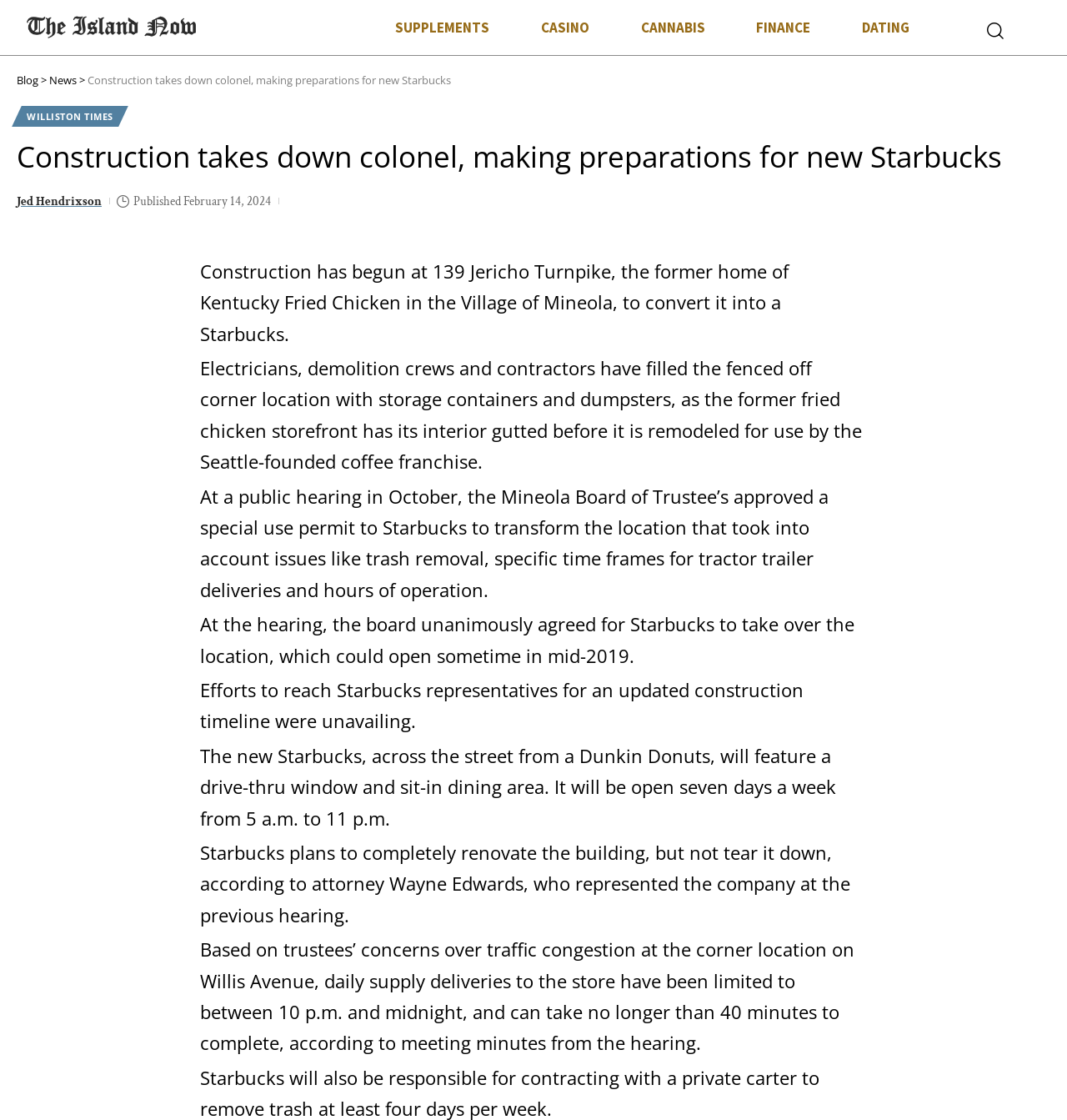Provide an in-depth description of the elements and layout of the webpage.

The webpage is about the construction of a new Starbucks location in the Village of Mineola, specifically at 139 Jericho Turnpike, the former site of Kentucky Fried Chicken. 

At the top of the page, there are several links to different sections of the website, including "SUPPLEMENTS", "CASINO", "CANNABIS", "FINANCE", and "DATING", aligned horizontally across the page. 

Below these links, there is a header section with links to "Blog" and "News", as well as a title "Construction takes down colonel, making preparations for new Starbucks". 

Underneath the header, there is a section with the article's title, author "Jed Hendrixson", and publication date "February 14, 2024". 

The main content of the article is divided into five paragraphs, which describe the construction process, the approval of the special use permit by the Mineola Board of Trustee, and the features of the new Starbucks location, including a drive-thru window and sit-in dining area.